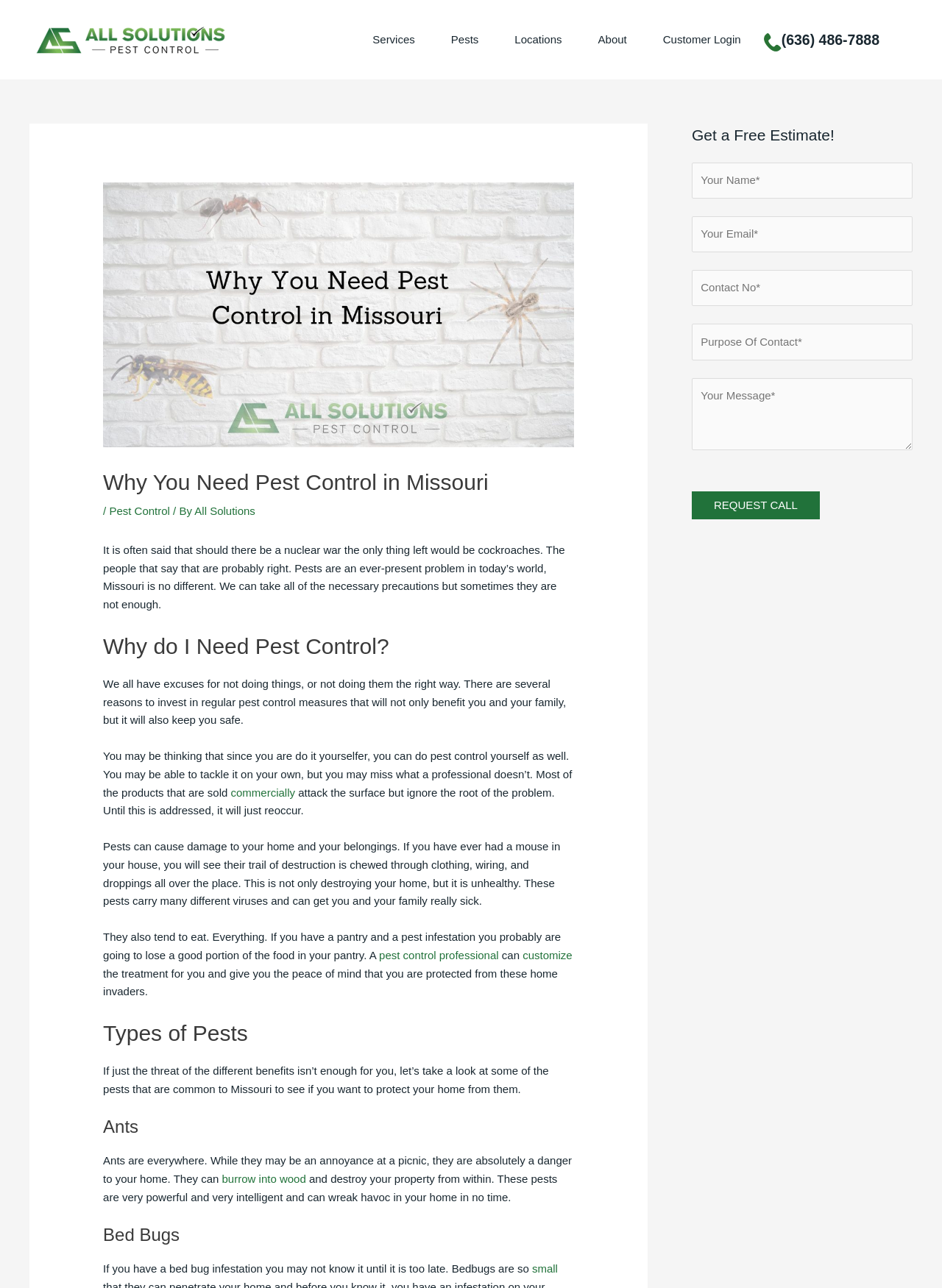What type of pests are mentioned on the webpage? Using the information from the screenshot, answer with a single word or phrase.

Ants and Bed Bugs